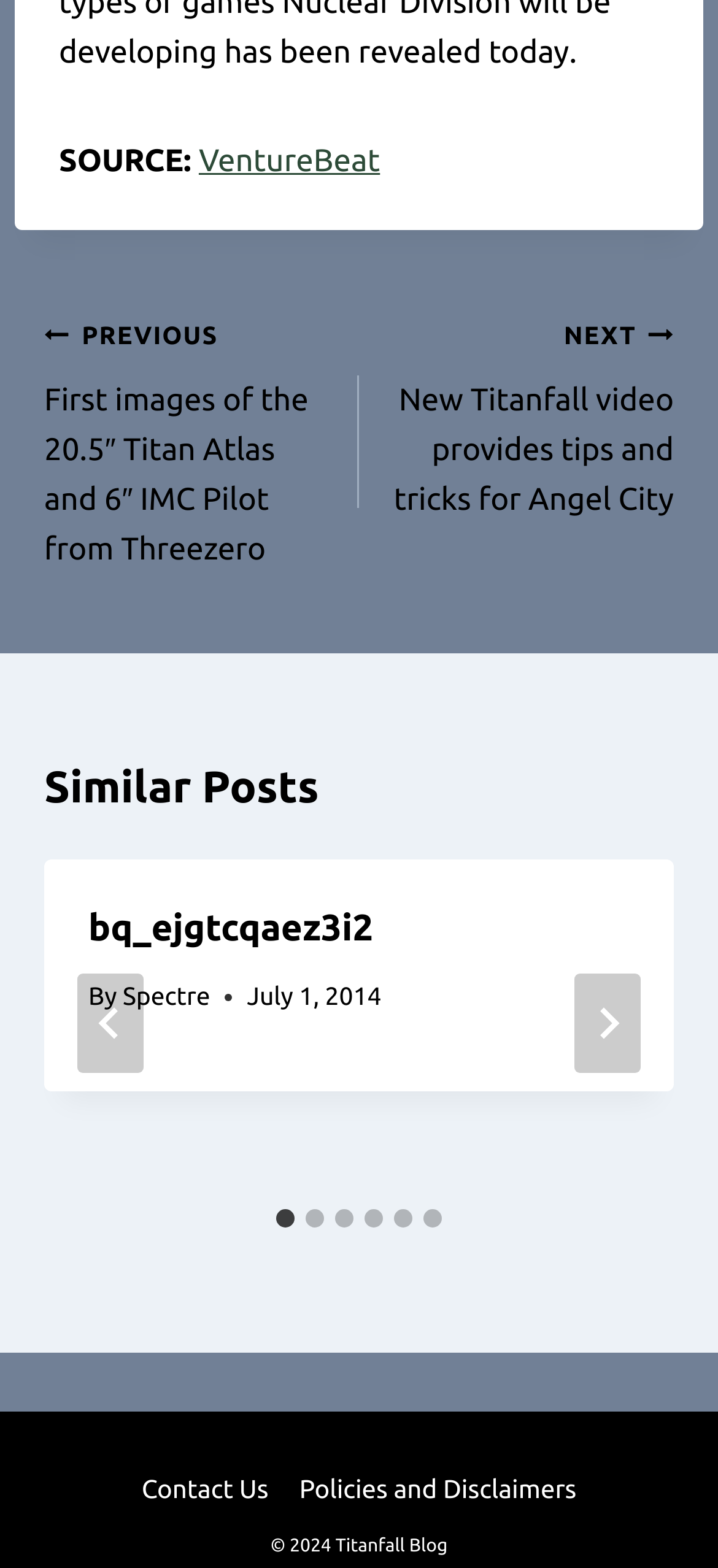Give a one-word or one-phrase response to the question:
How many navigation links are there in the footer?

2